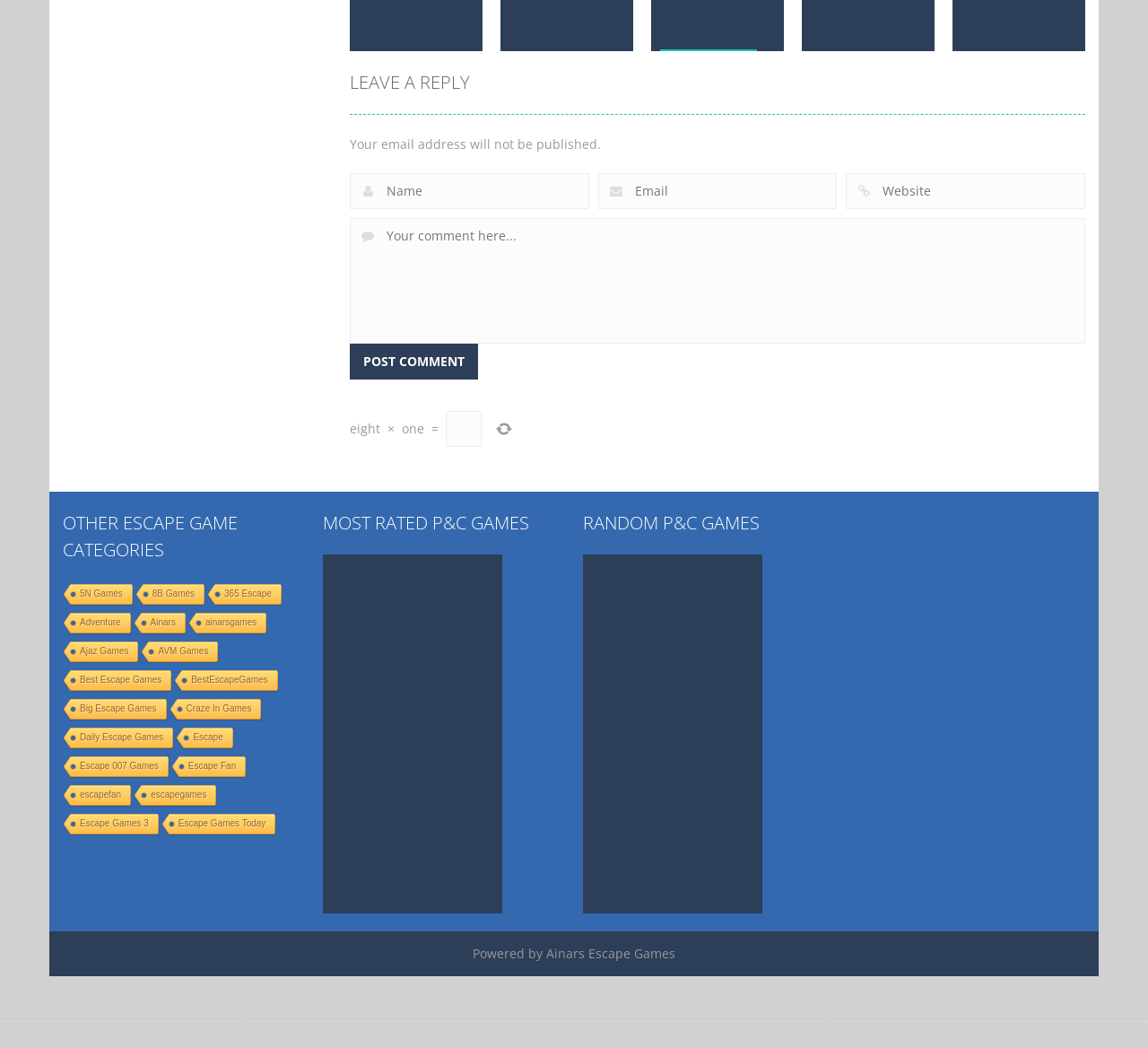Analyze the image and answer the question with as much detail as possible: 
How many categories are listed under 'OTHER ESCAPE GAME CATEGORIES'?

I counted the number of links under the heading 'OTHER ESCAPE GAME CATEGORIES' and found 24 categories listed.